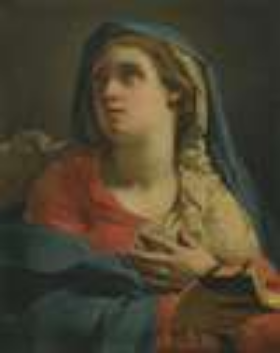Craft a thorough explanation of what is depicted in the image.

The image titled "Madonna Annunciate" depicts a young woman, embodying the figure of the Madonna, with an expression of contemplation and grace. She is adorned in a richly colored garment featuring hues of red, complemented by a blue mantle that drapes elegantly over her shoulders. Her hair is partially covered by her veil, emphasizing her serene yet thoughtful demeanor. The artist, Gaetano Gandolfi, an Italian painter active in the 18th century, is known for his emotive portrayals and delicate use of color, both of which are evident in this evocative artwork. The piece captures a moment of introspection, as if the Madonna is reflecting on a profound event, embodying both humility and dignity in her pose.